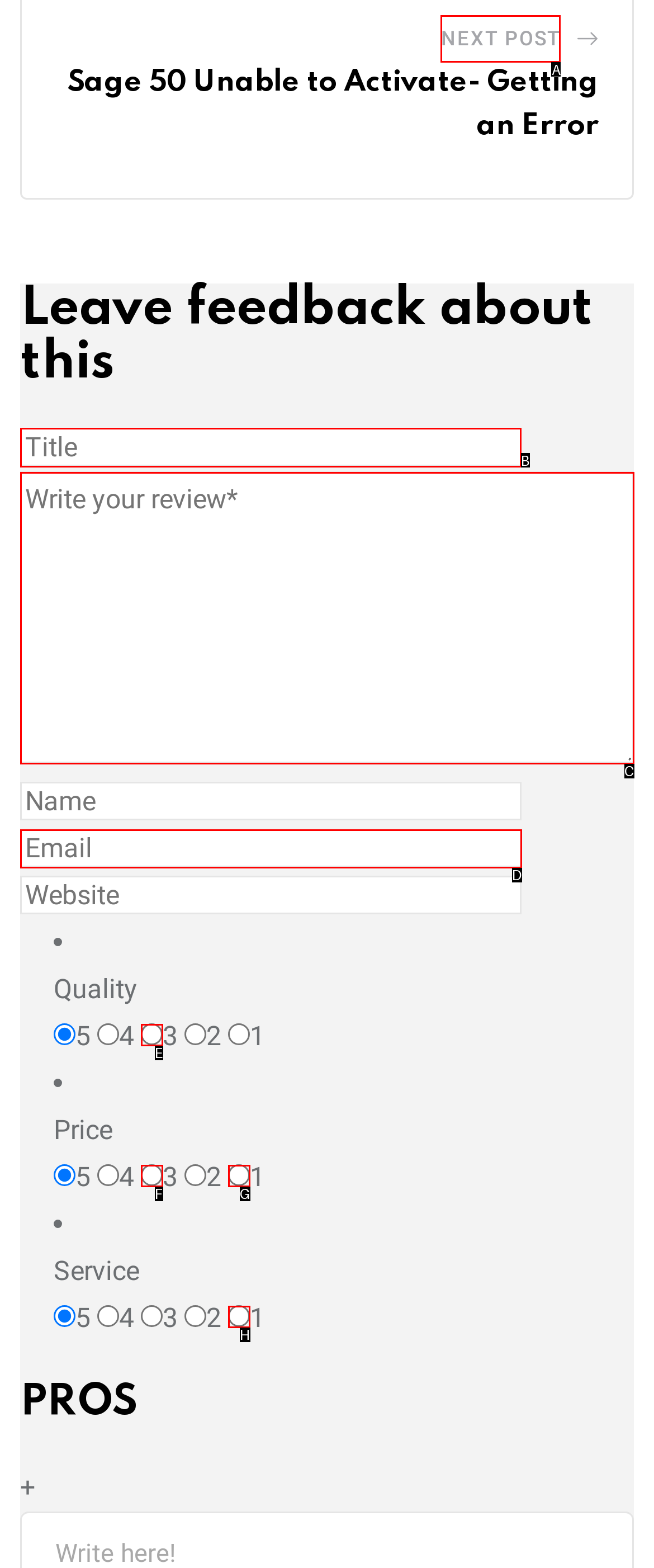Determine the letter of the element you should click to carry out the task: Write a review title
Answer with the letter from the given choices.

B